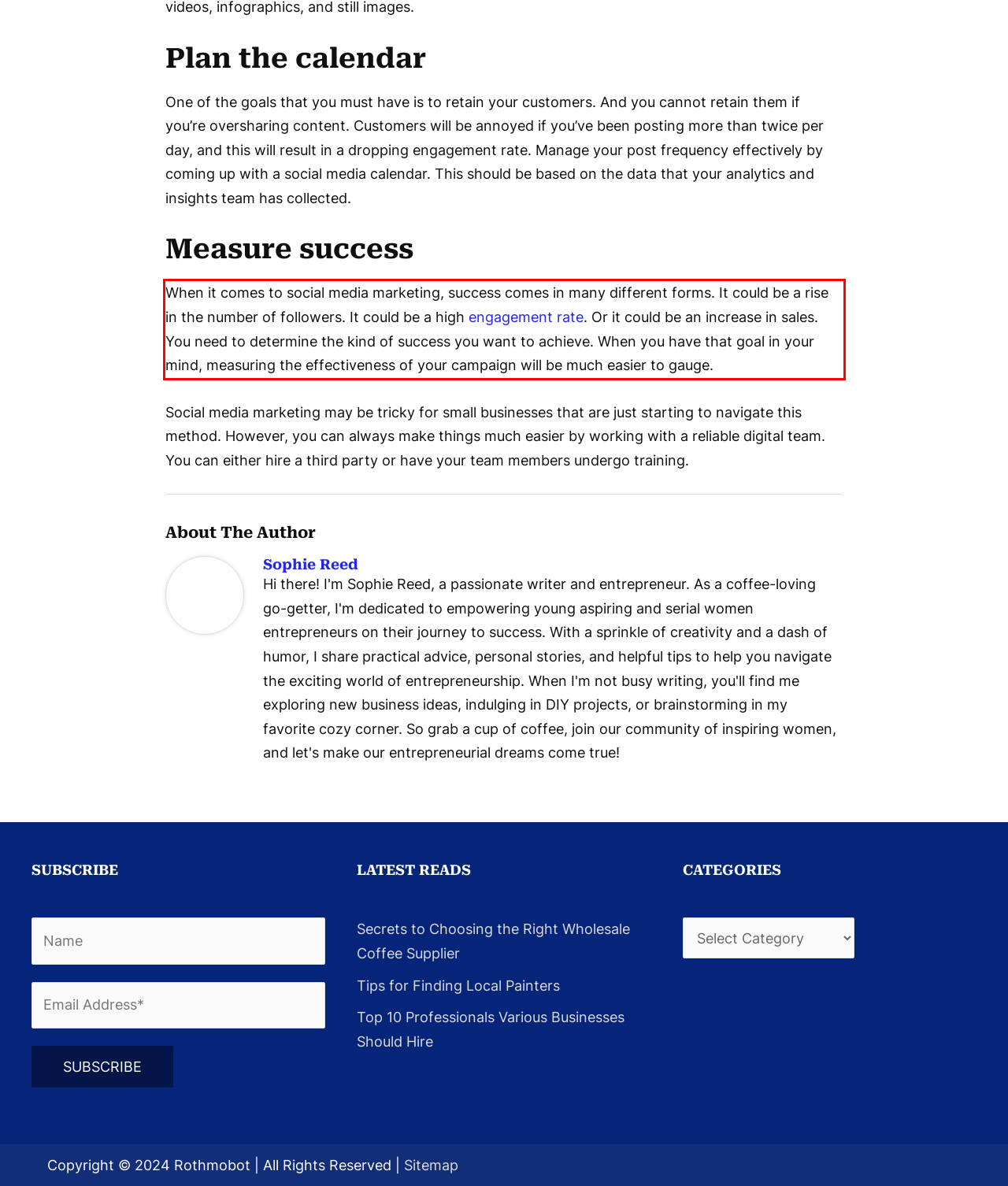You are provided with a screenshot of a webpage that includes a red bounding box. Extract and generate the text content found within the red bounding box.

When it comes to social media marketing, success comes in many different forms. It could be a rise in the number of followers. It could be a high engagement rate. Or it could be an increase in sales. You need to determine the kind of success you want to achieve. When you have that goal in your mind, measuring the effectiveness of your campaign will be much easier to gauge.